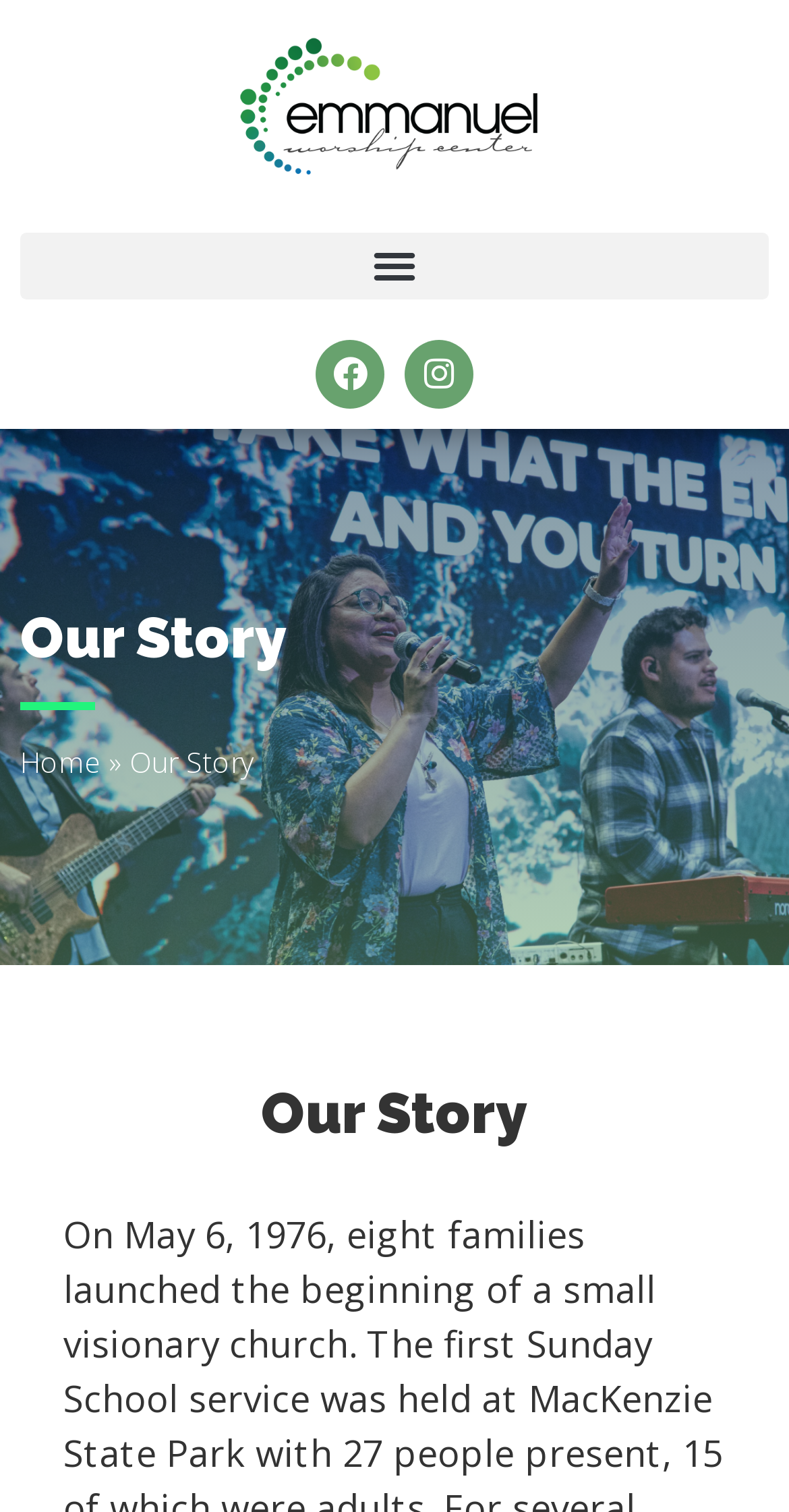Provide a comprehensive description of the webpage.

The webpage is about the story of Emmanuel Worship Center, a church that was launched on May 6, 1976, by eight families. At the top left of the page, there is a link and a button labeled "Menu Toggle" that is not expanded. Below the button, there are two social media links, one for Facebook and one for Instagram, positioned side by side.

The main content of the page is divided into two sections. The first section has a heading "Our Story" at the top, which is followed by some text that is not specified in the accessibility tree. The second section, located below the first one, also has a heading "Our Story" and is positioned near the bottom of the page.

On the top right of the page, there is a navigation link labeled "Home" with an arrow symbol "»" next to it, indicating that it may lead to a submenu or a dropdown list. Overall, the webpage has a simple layout with a focus on the story of the church.